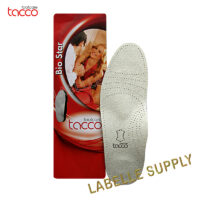From the image, can you give a detailed response to the question below:
What is the purpose of the perforated surface on the insole?

The perforated surface on the insole is designed to enhance breathability and comfort by allowing air to circulate and providing a more comfortable fit for the user's foot, making it ideal for those seeking support and cushioning in their footwear.